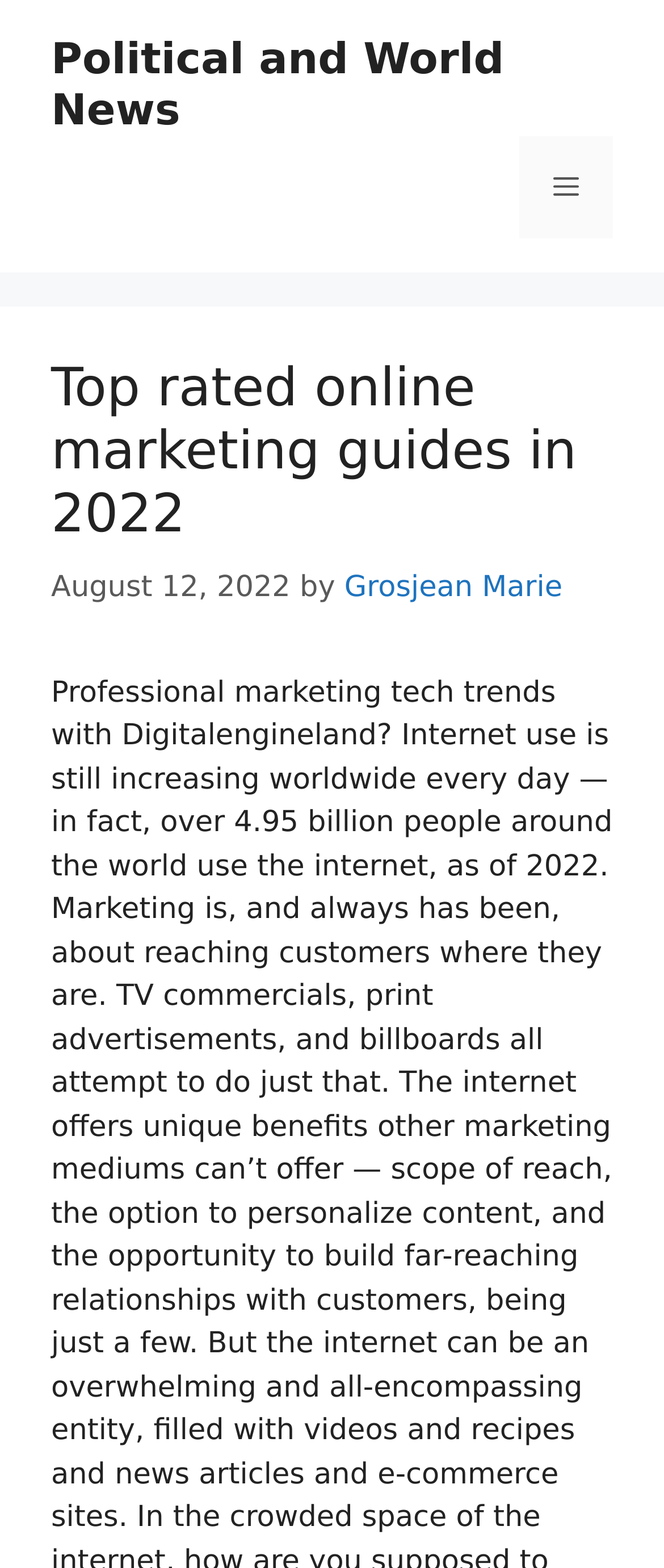Articulate a detailed summary of the webpage's content and design.

The webpage is about top-rated online marketing guides in 2022, with a focus on political and world news. At the top-left corner, there is a link to "Political and World News". Next to it, on the top-right corner, is a button labeled "Menu" that controls the primary menu. 

Below the menu button, there is a header section that spans across the page. Within this section, there is a heading that reads "Top rated online marketing guides in 2022". Below the heading, there is a time stamp indicating the publication date, "August 12, 2022", followed by the author's name, "Grosjean Marie", which is a link.